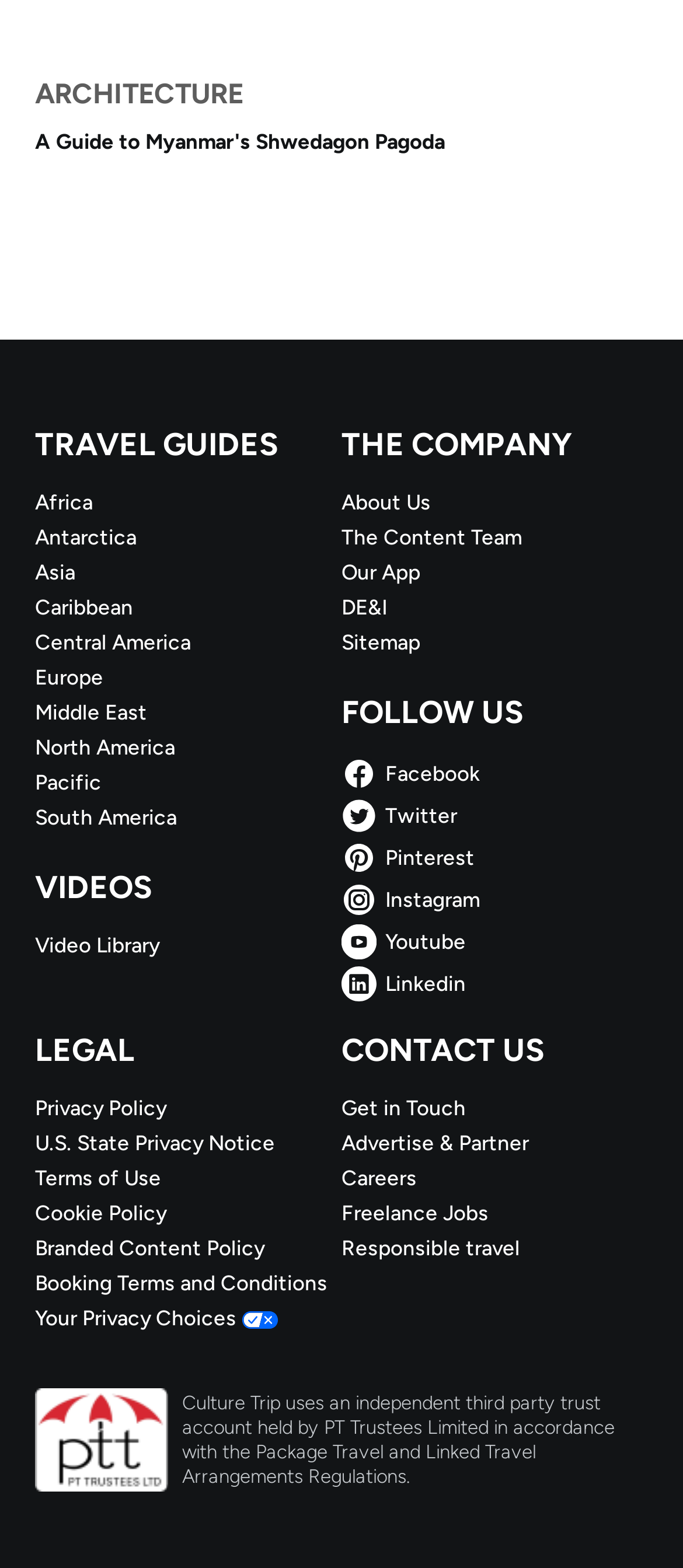Determine the bounding box for the UI element that matches this description: "Register".

None